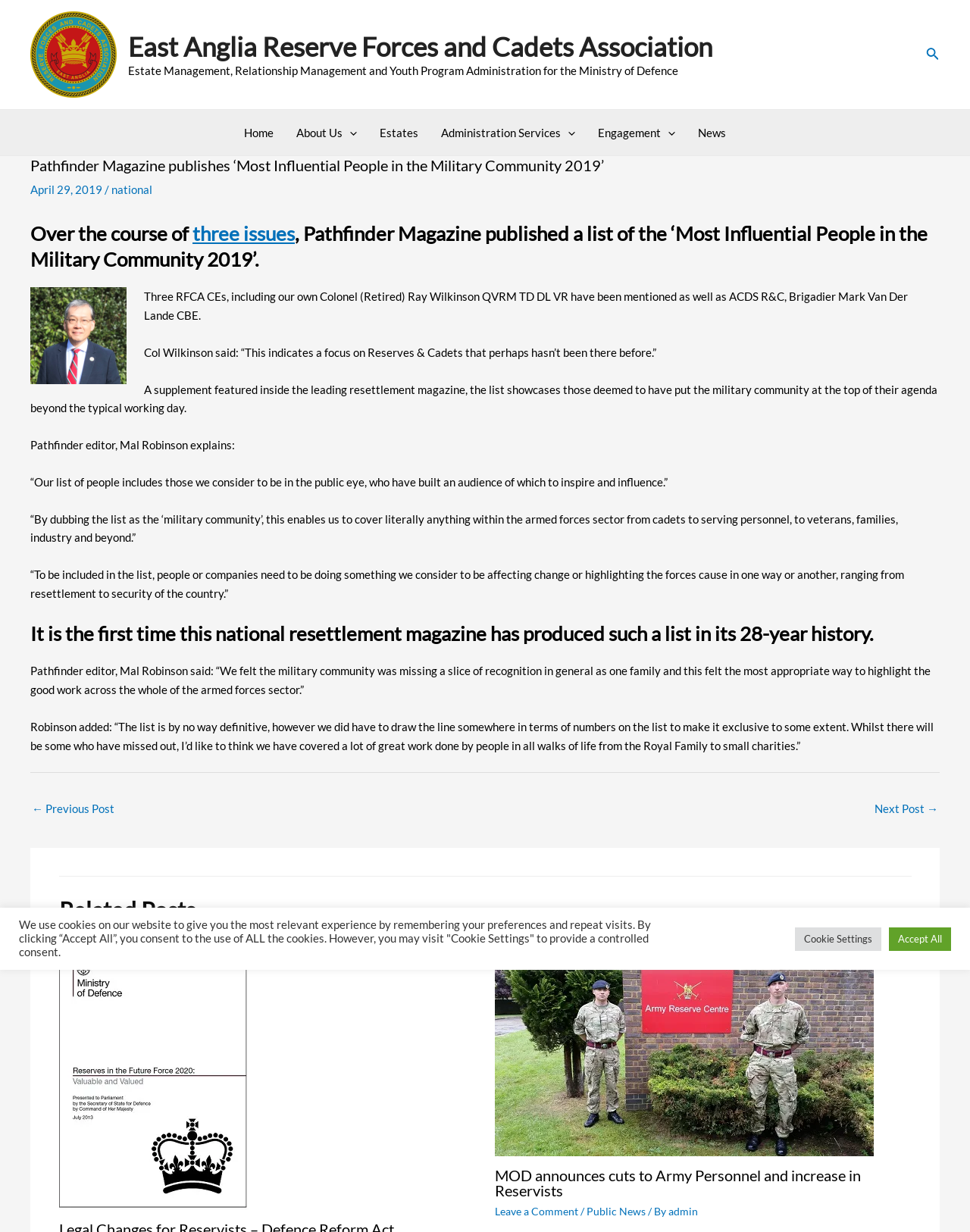Could you indicate the bounding box coordinates of the region to click in order to complete this instruction: "Click the East Anglia Reserve Forces and Cadets Association logo".

[0.031, 0.037, 0.12, 0.048]